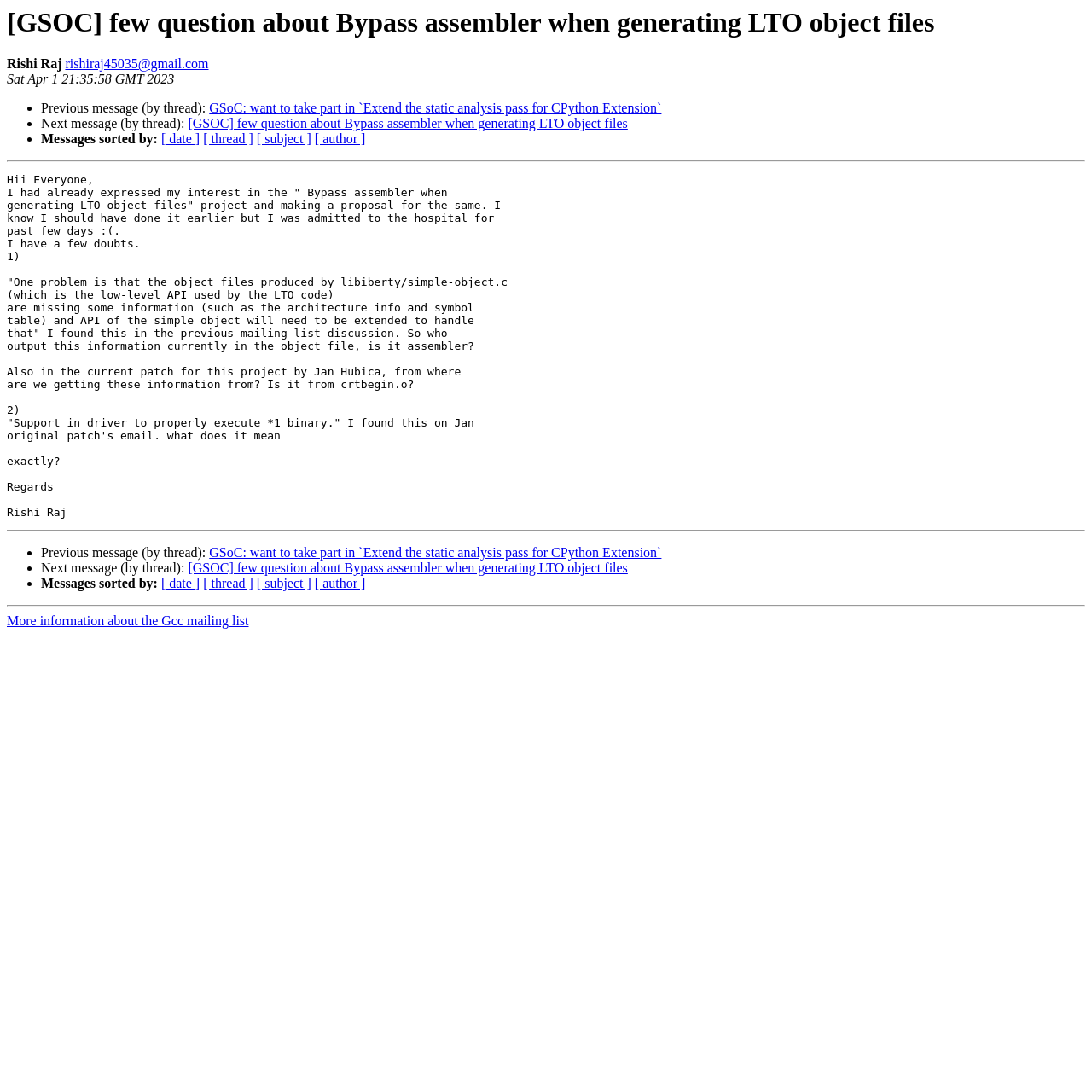Give a one-word or phrase response to the following question: What is the project that Rishi Raj is interested in?

Bypass assembler when generating LTO object files